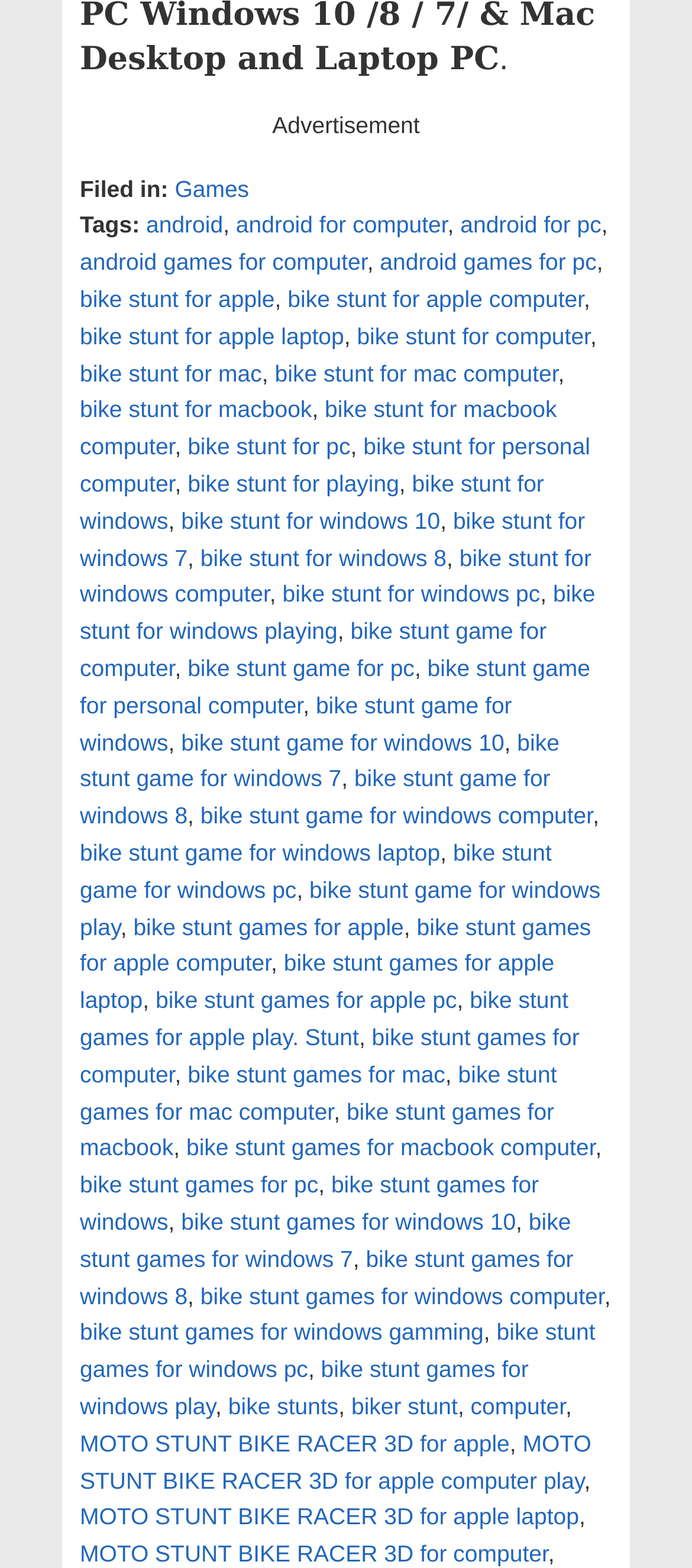How many links are associated with the item?
Based on the image, answer the question with a single word or brief phrase.

Many